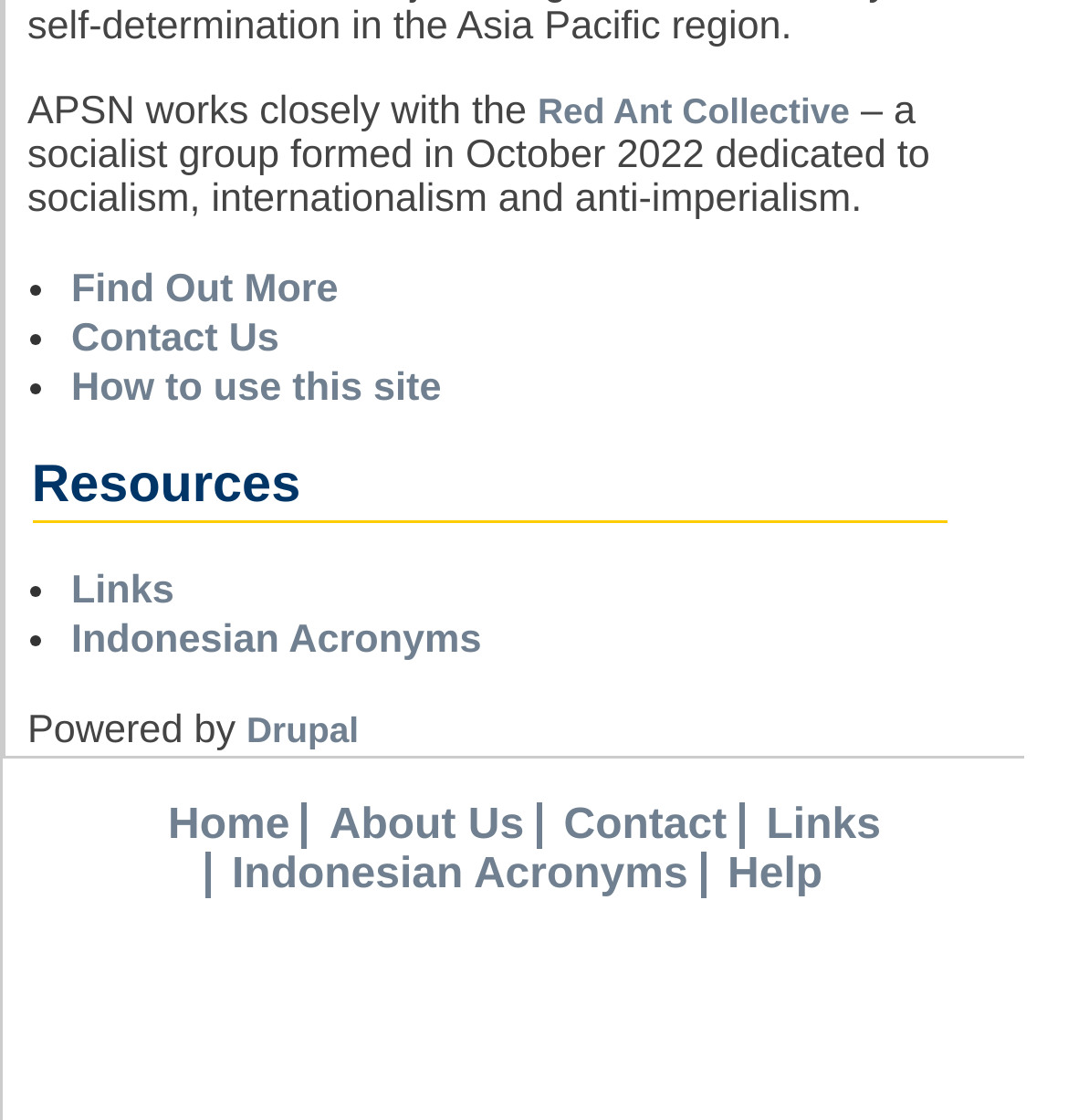Locate the bounding box coordinates of the clickable element to fulfill the following instruction: "Learn how to use this site". Provide the coordinates as four float numbers between 0 and 1 in the format [left, top, right, bottom].

[0.067, 0.327, 0.413, 0.366]